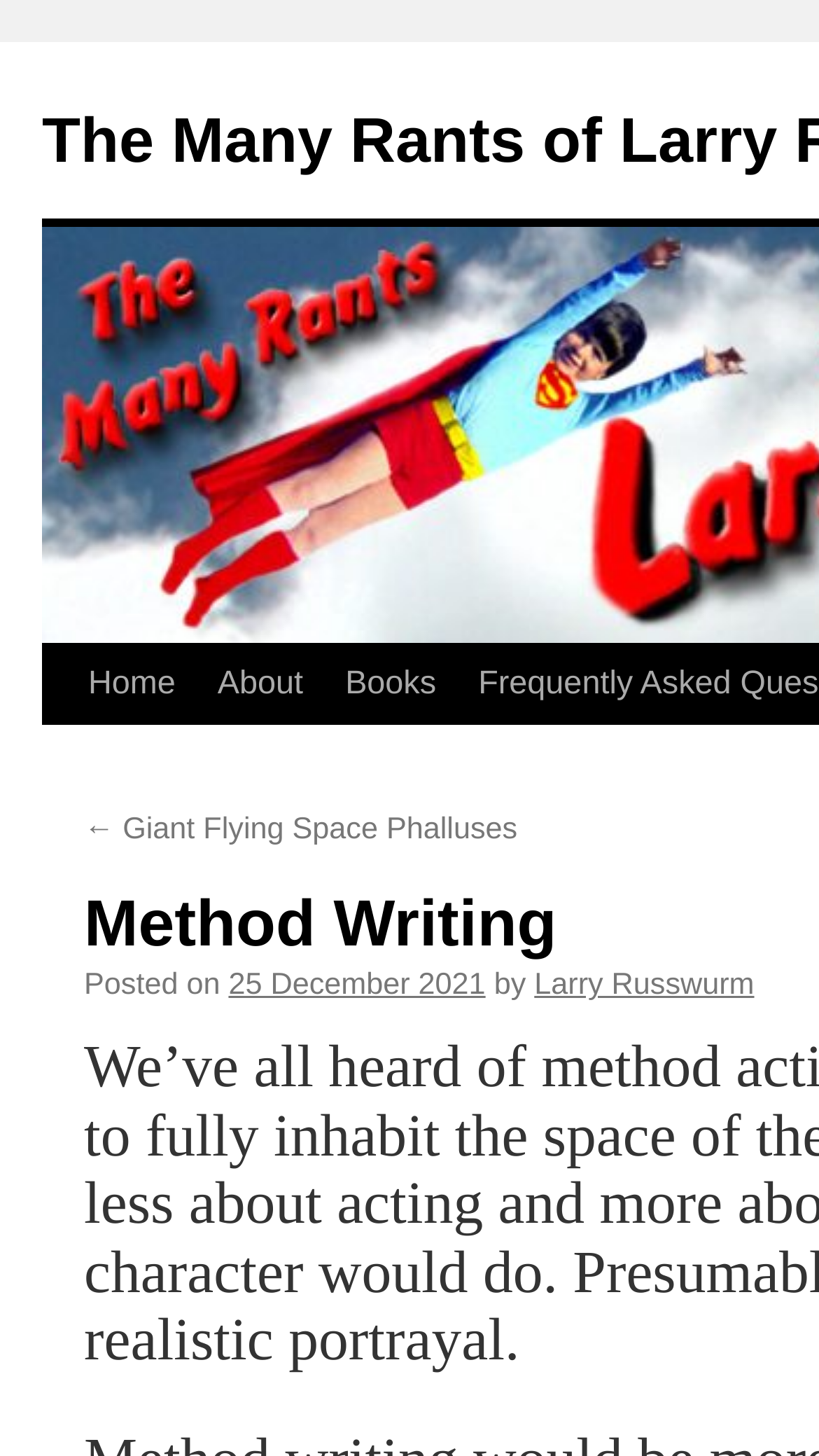What is the title of the first blog post?
Kindly answer the question with as much detail as you can.

I looked for a link with a descriptive title, and found one at coordinates [0.103, 0.558, 0.632, 0.582] with the text '← Giant Flying Space Phalluses'. This is likely to be the title of a blog post.